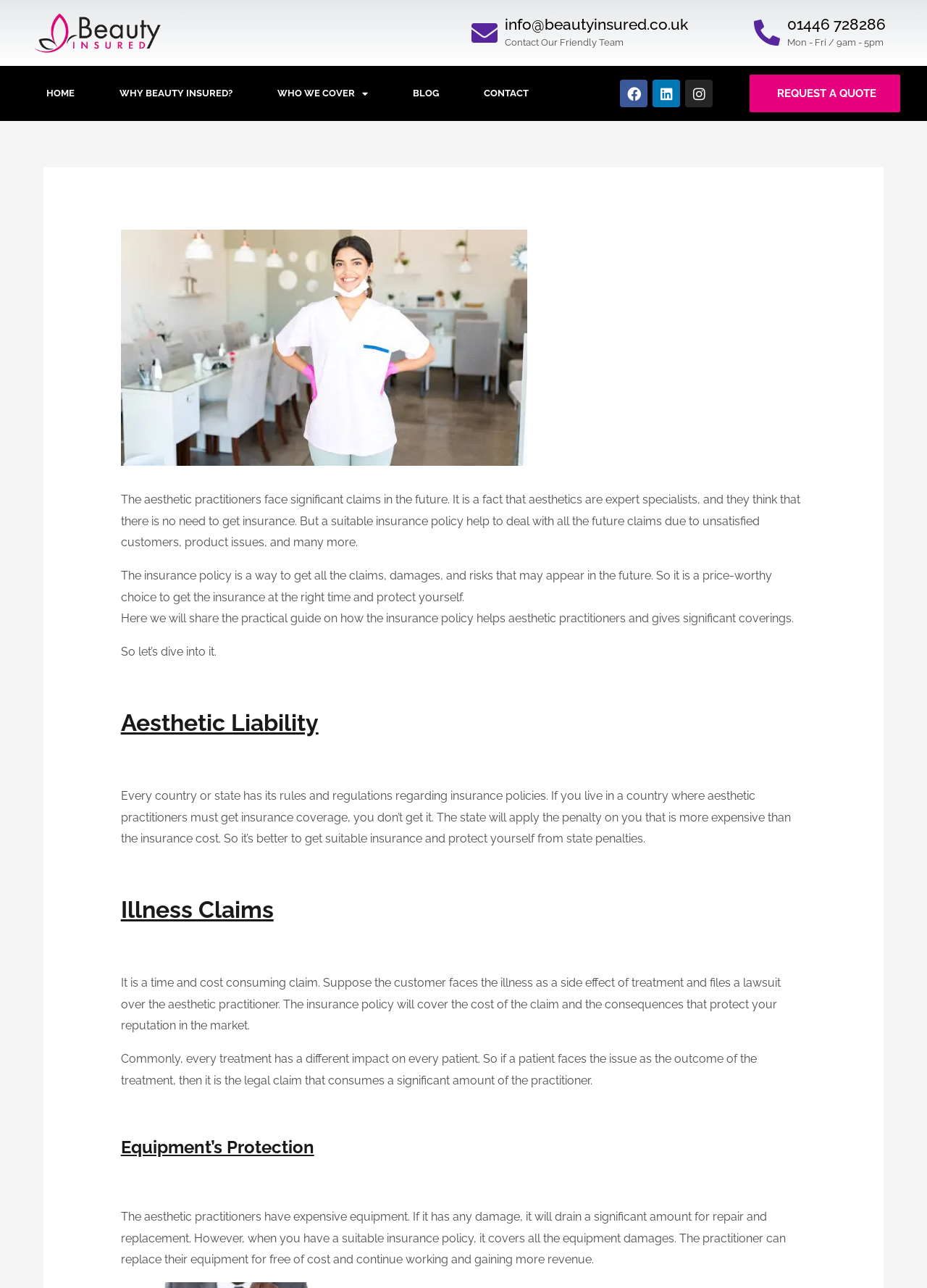What is the contact email of Beauty Insured?
Refer to the image and provide a one-word or short phrase answer.

info@beautyinsured.co.uk